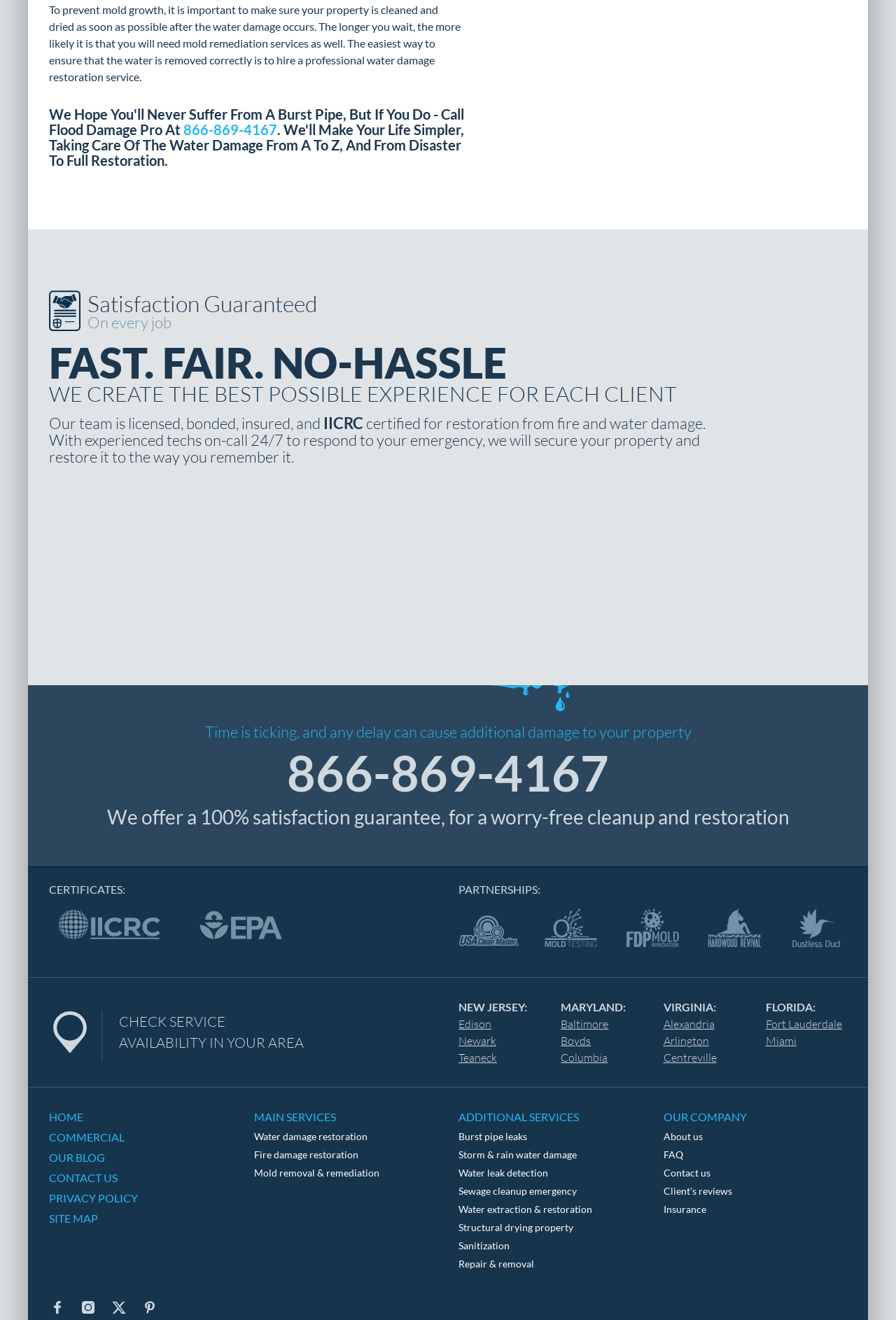Provide the bounding box coordinates of the section that needs to be clicked to accomplish the following instruction: "Check service availability in your area."

[0.133, 0.767, 0.252, 0.781]